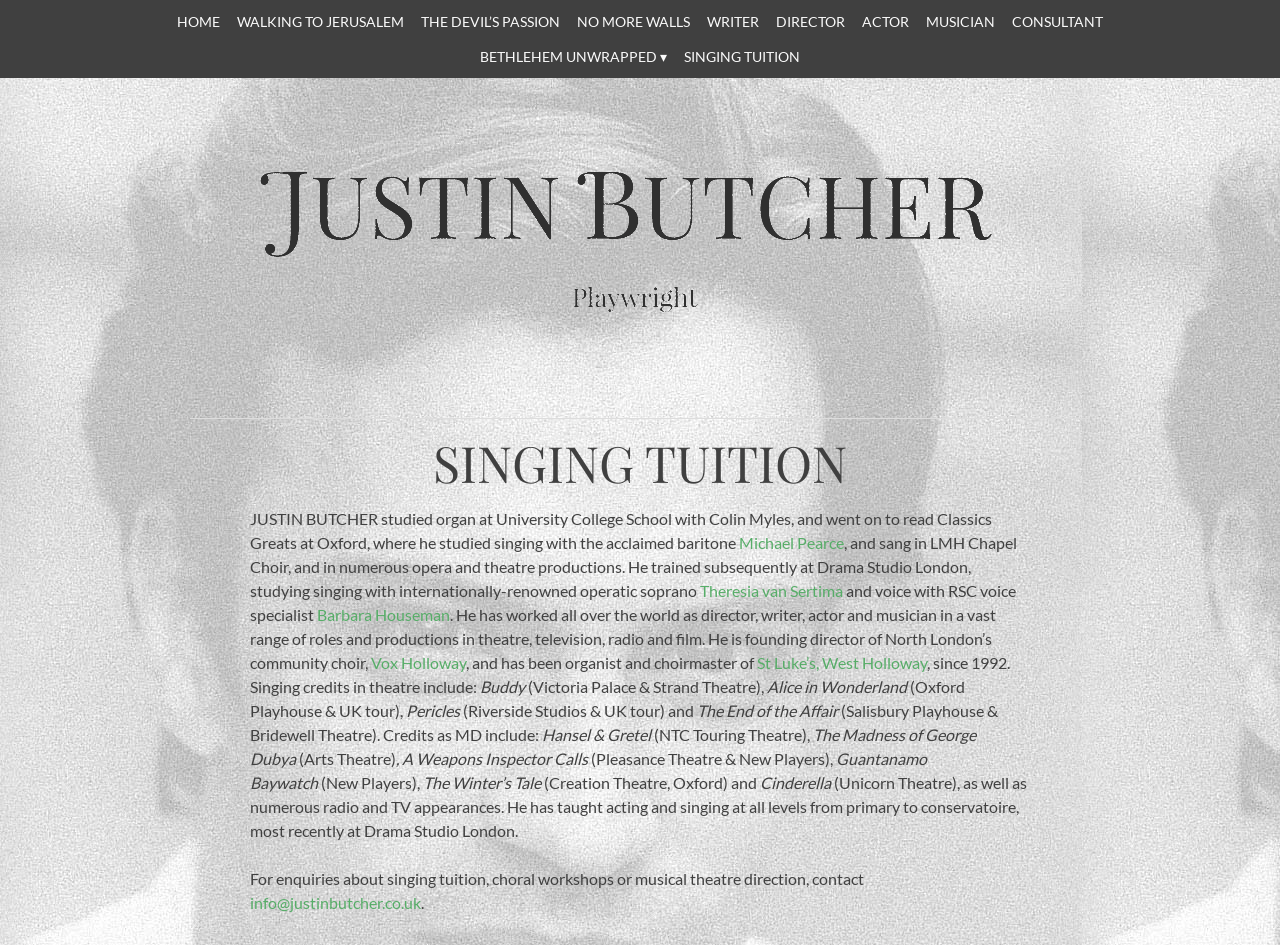What is the email address for enquiries about singing tuition?
Provide a concise answer using a single word or phrase based on the image.

info@justinbutcher.co.uk